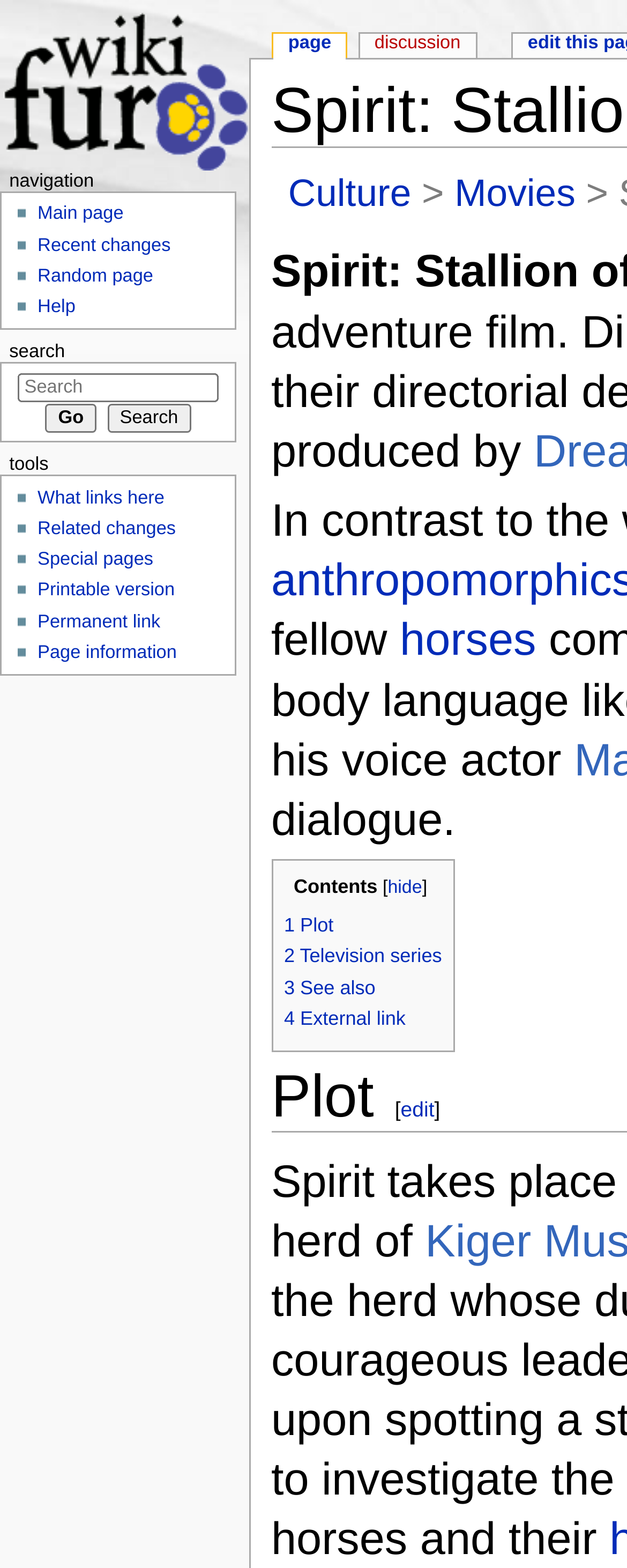How many buttons are there in the search section?
Please answer the question as detailed as possible.

The search section has two buttons: 'Go' and 'Search', which are located next to the searchbox.